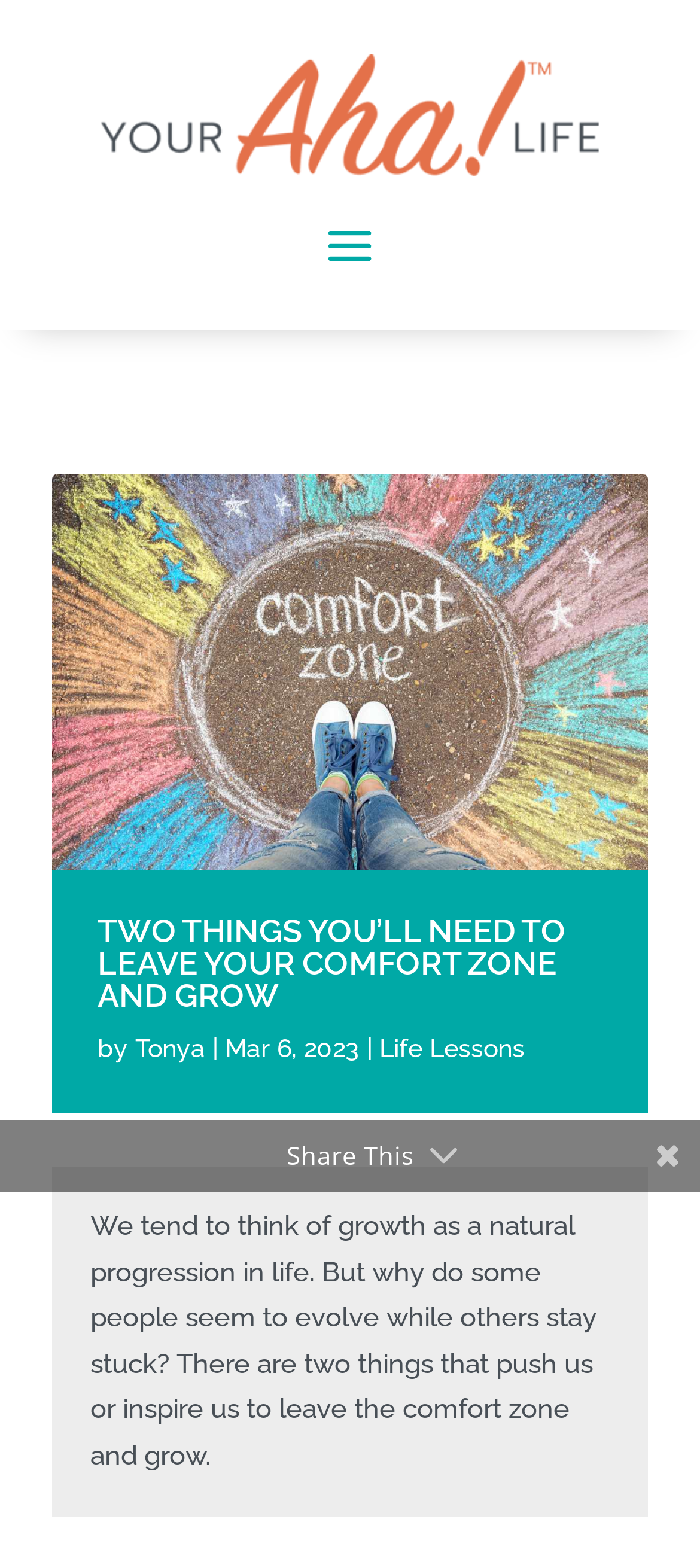Can you locate the main headline on this webpage and provide its text content?

TWO THINGS YOU’LL NEED TO LEAVE YOUR COMFORT ZONE AND GROW